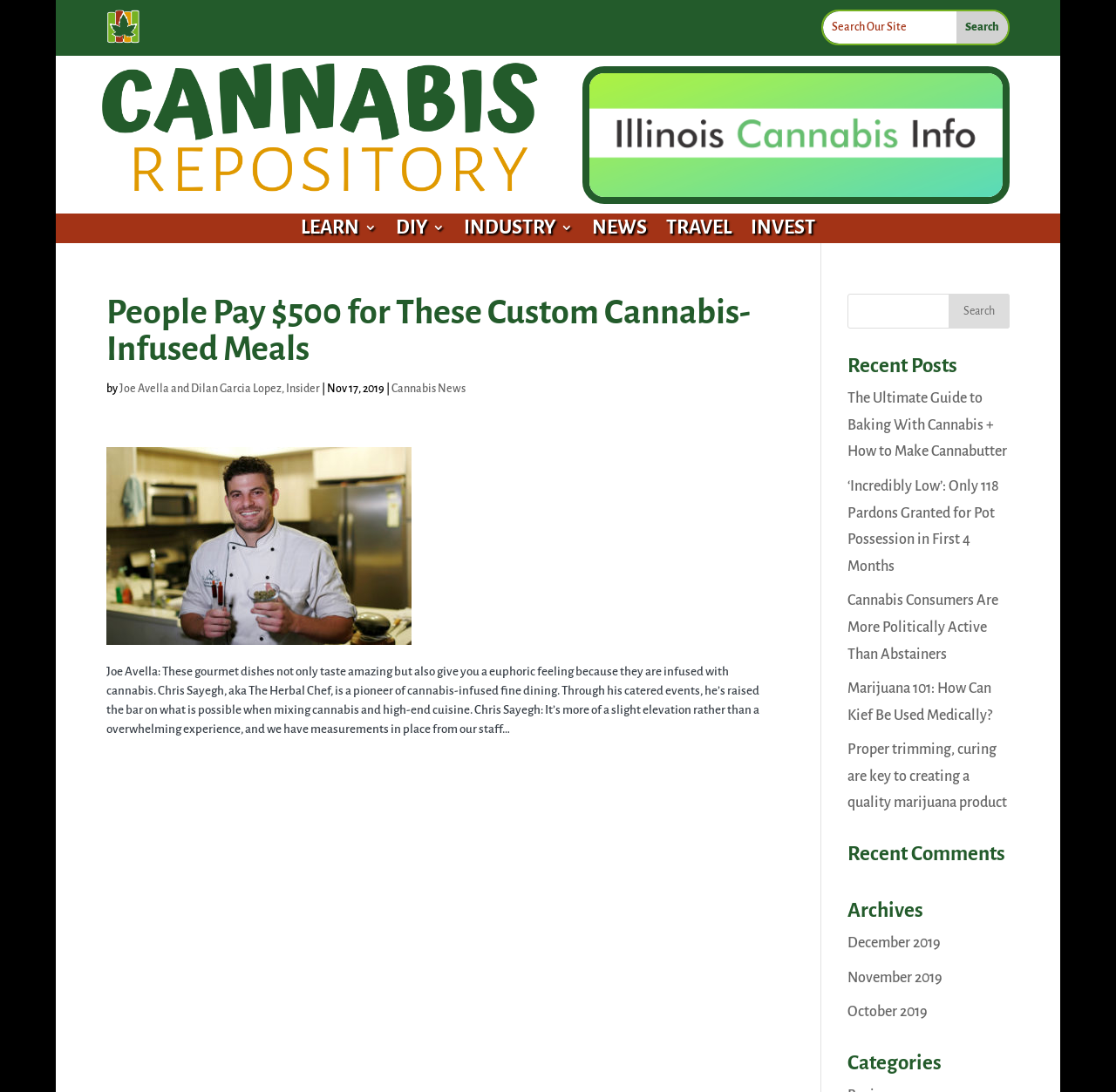Locate the bounding box coordinates of the element that should be clicked to fulfill the instruction: "Read the article about custom cannabis-infused meals".

[0.095, 0.269, 0.691, 0.697]